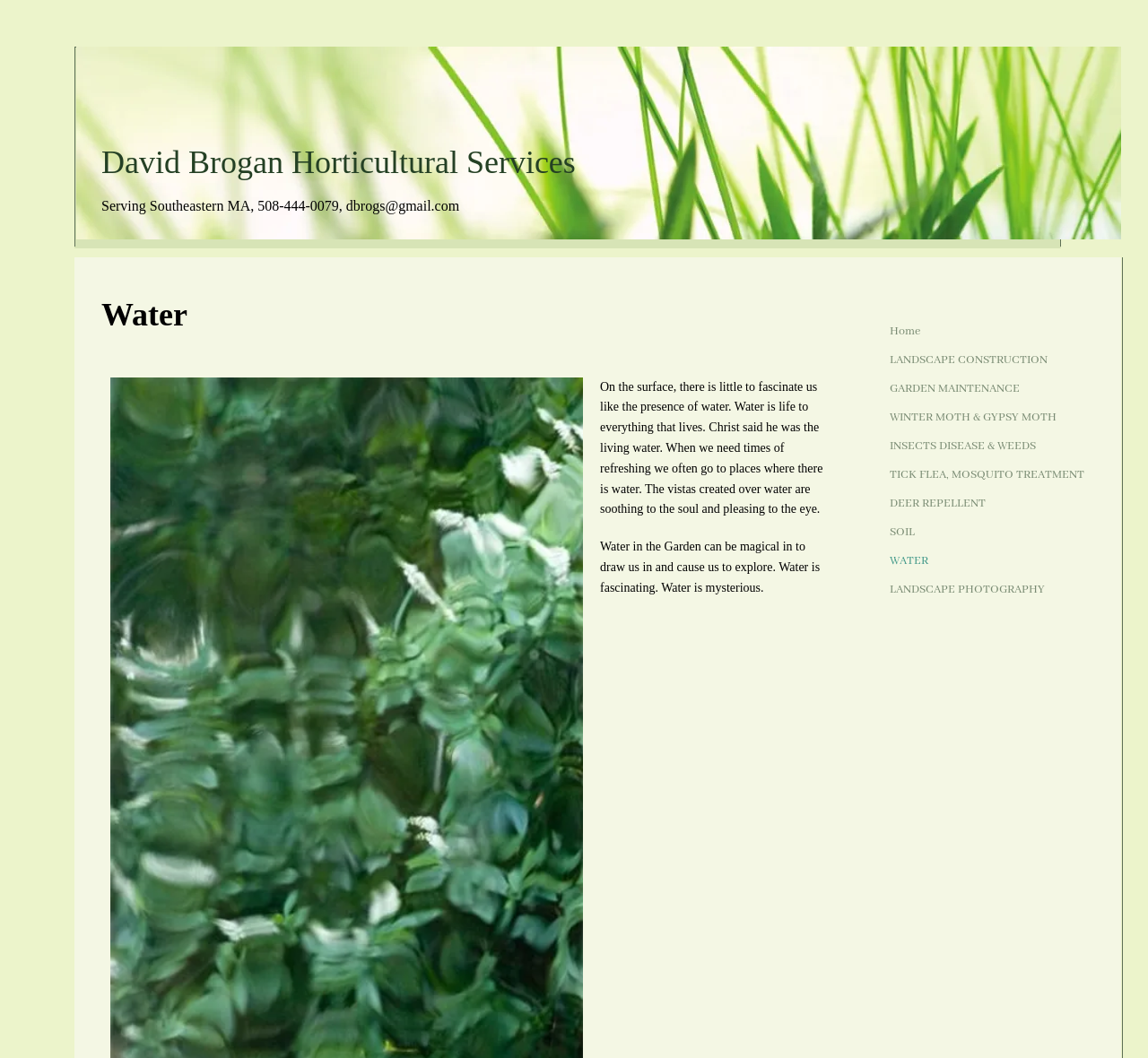Using the image as a reference, answer the following question in as much detail as possible:
What services does David Brogan Horticultural Services offer?

The navigation section lists various services offered by David Brogan Horticultural Services, including landscape construction, garden maintenance, winter moth and gypsy moth treatment, and more.